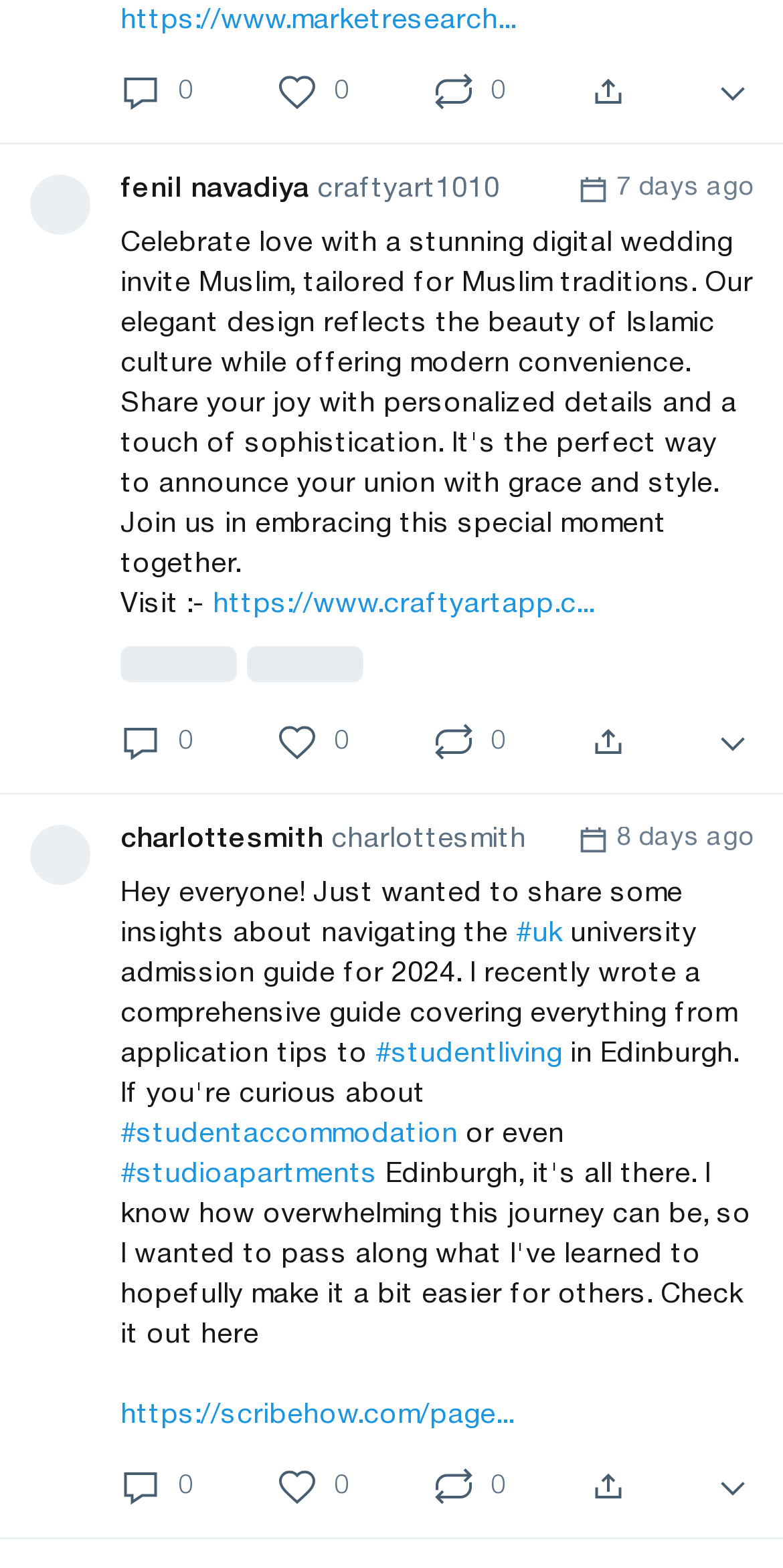What is the username of the user who posted about university admission? Refer to the image and provide a one-word or short phrase answer.

charlottesmith